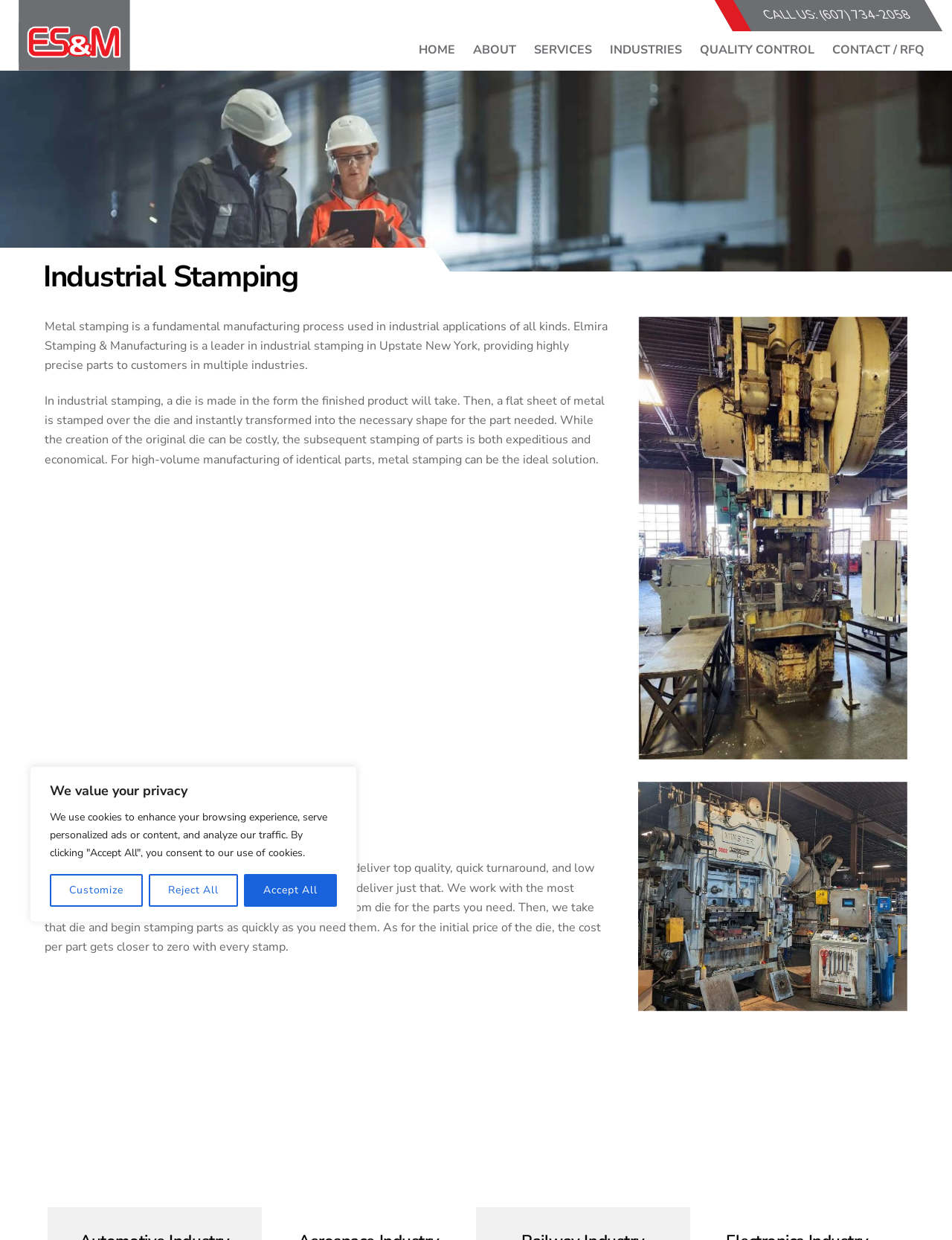Find the bounding box coordinates for the area you need to click to carry out the instruction: "Click the 'CONTACT / RFQ' link". The coordinates should be four float numbers between 0 and 1, indicated as [left, top, right, bottom].

[0.865, 0.04, 0.98, 0.064]